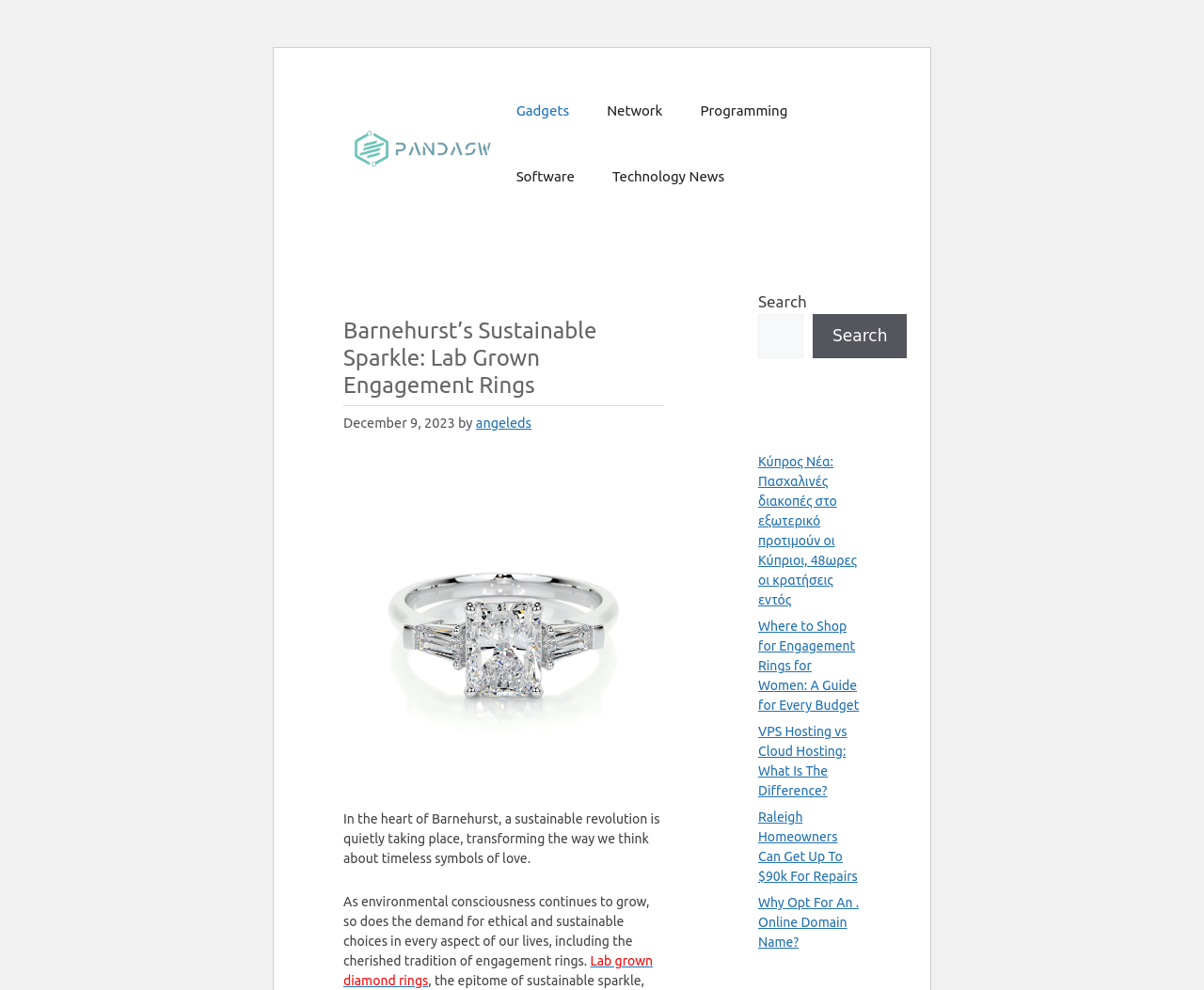How many navigation links are there?
Give a thorough and detailed response to the question.

I counted the navigation links in the primary navigation section, and there are 5 links: 'Gadgets', 'Network', 'Programming', 'Software', and 'Technology News'.